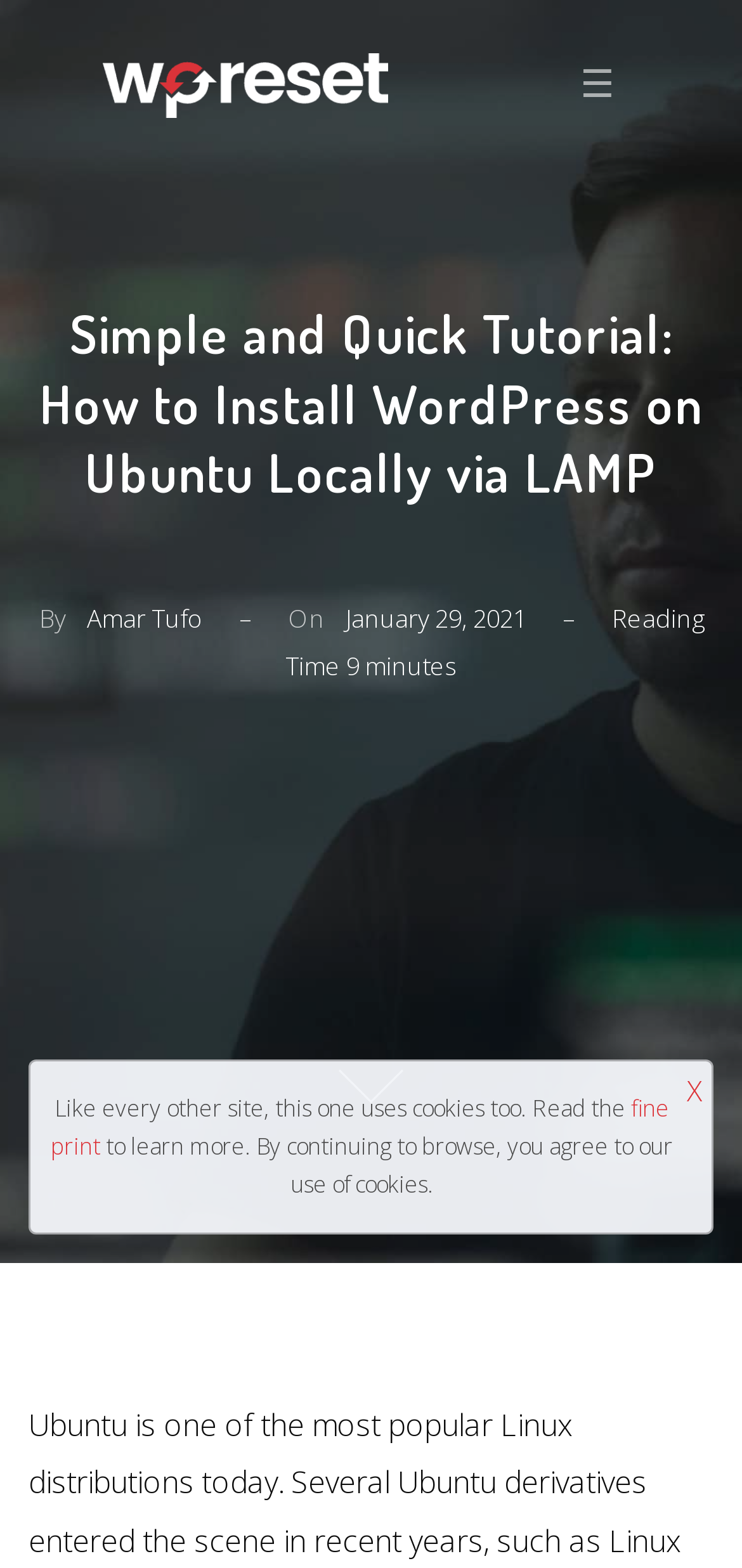Using the webpage screenshot, find the UI element described by X. Provide the bounding box coordinates in the format (top-left x, top-left y, bottom-right x, bottom-right y), ensuring all values are floating point numbers between 0 and 1.

[0.874, 0.659, 0.997, 0.732]